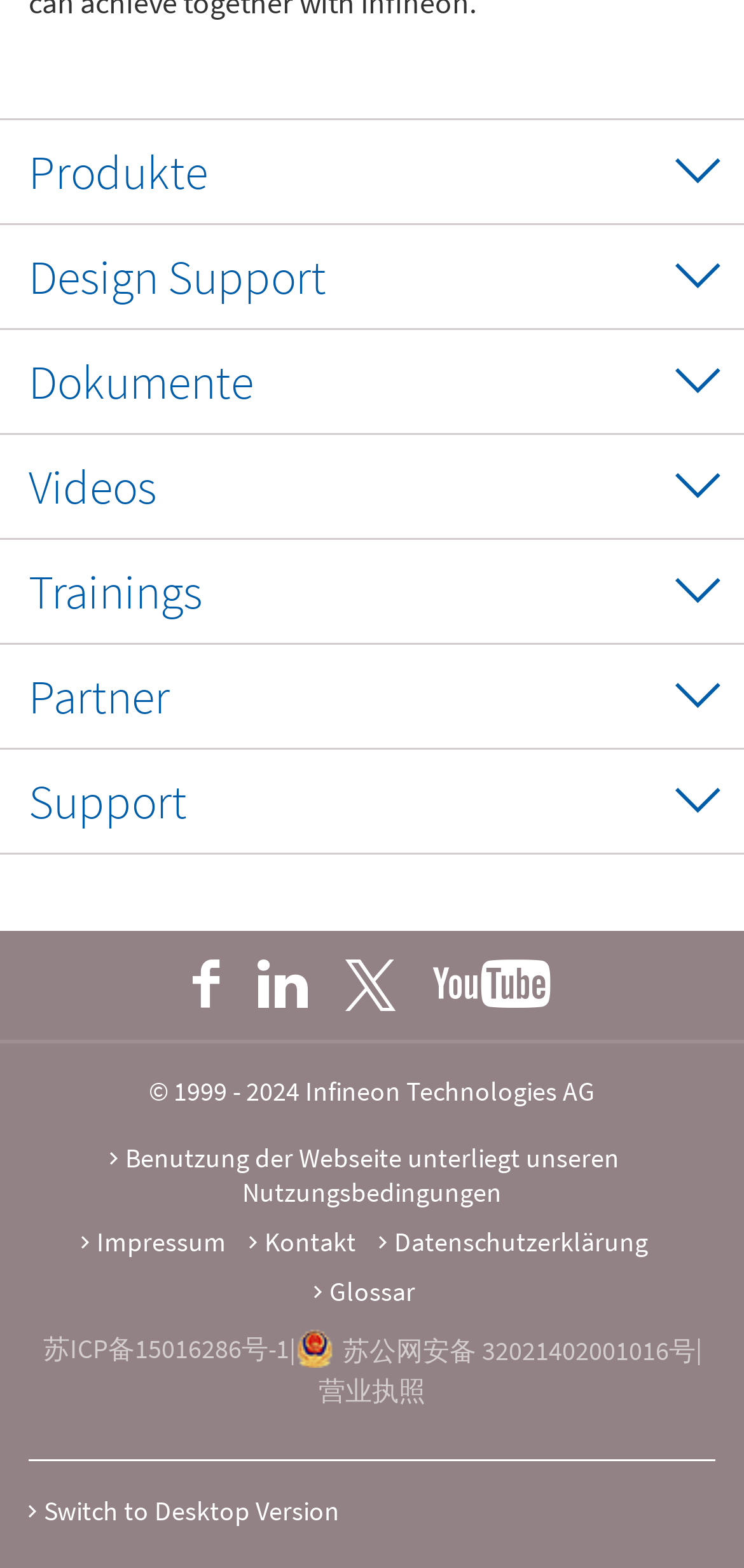Determine the bounding box of the UI component based on this description: "苏公网安备 32021402001016号". The bounding box coordinates should be four float values between 0 and 1, i.e., [left, top, right, bottom].

[0.396, 0.848, 0.935, 0.875]